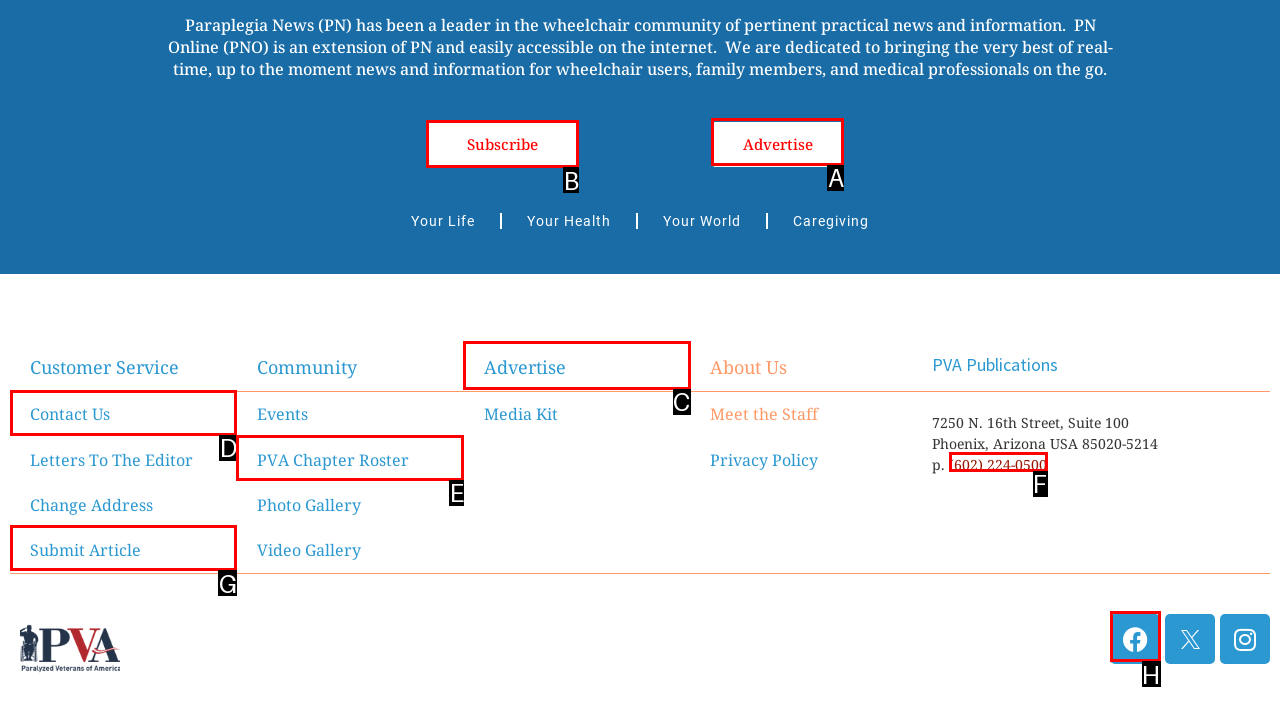Select the HTML element that should be clicked to accomplish the task: Subscribe to the newsletter Reply with the corresponding letter of the option.

B